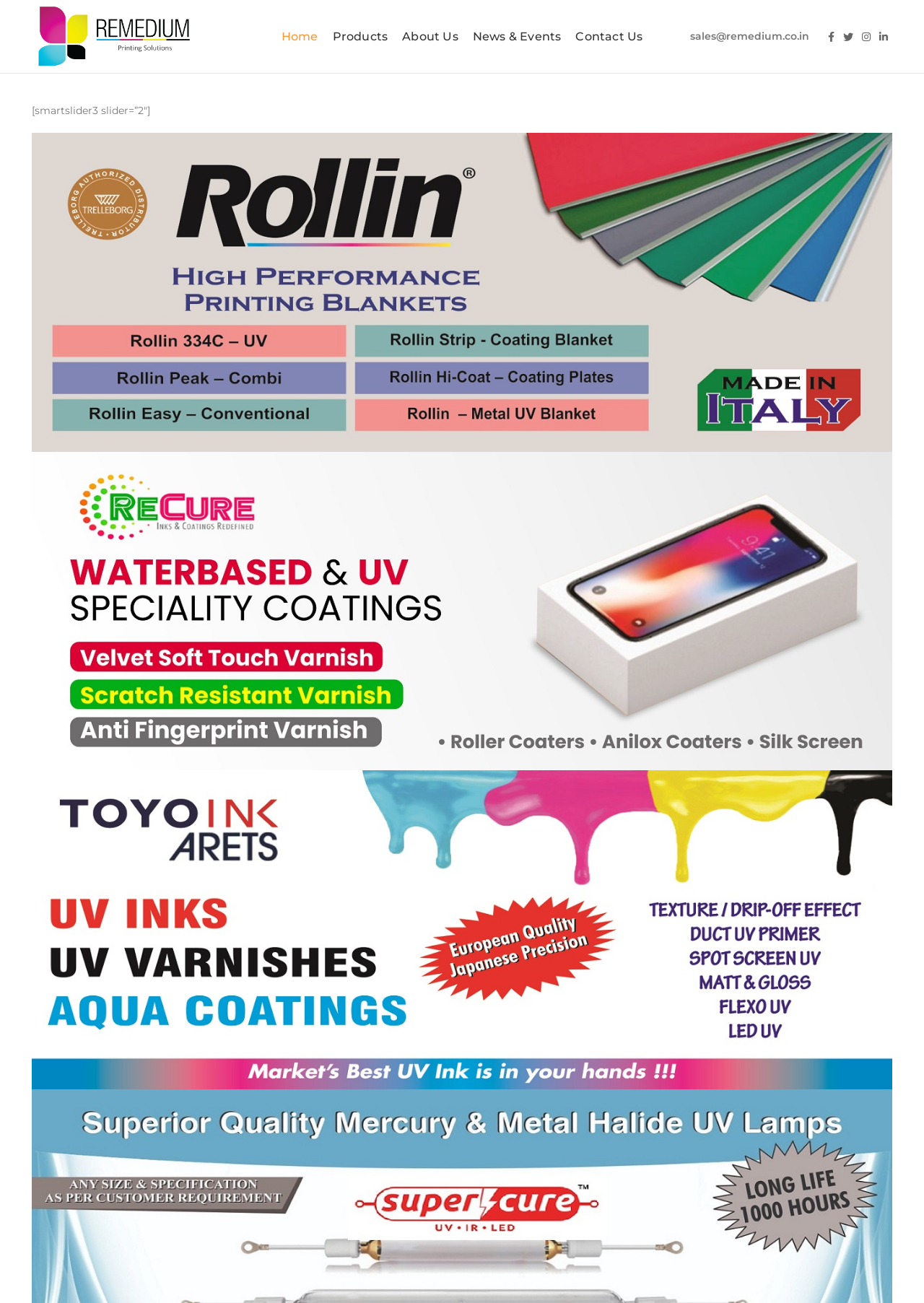Generate a comprehensive description of the webpage content.

The webpage is titled "Remedium" and features a prominent logo at the top left corner, which is also a clickable link. Below the logo, there is a navigation menu with five links: "Home", "Products", "About Us", "News & Events", and "Contact Us", arranged horizontally from left to right.

On the top right corner, there is a contact email address "sales@remedium.co.in" displayed. Next to it, there are four social media links, represented by their respective icons, for Facebook, Twitter, Instagram, and LinkedIn.

The main content area of the webpage is occupied by a large slider, which takes up most of the screen space. The slider consists of three images, stacked vertically, with each image taking up approximately one-third of the screen height. The images are not labeled, but they appear to be promotional banners.

There are no other notable elements or text on the webpage, aside from the navigation menu, contact information, and social media links.